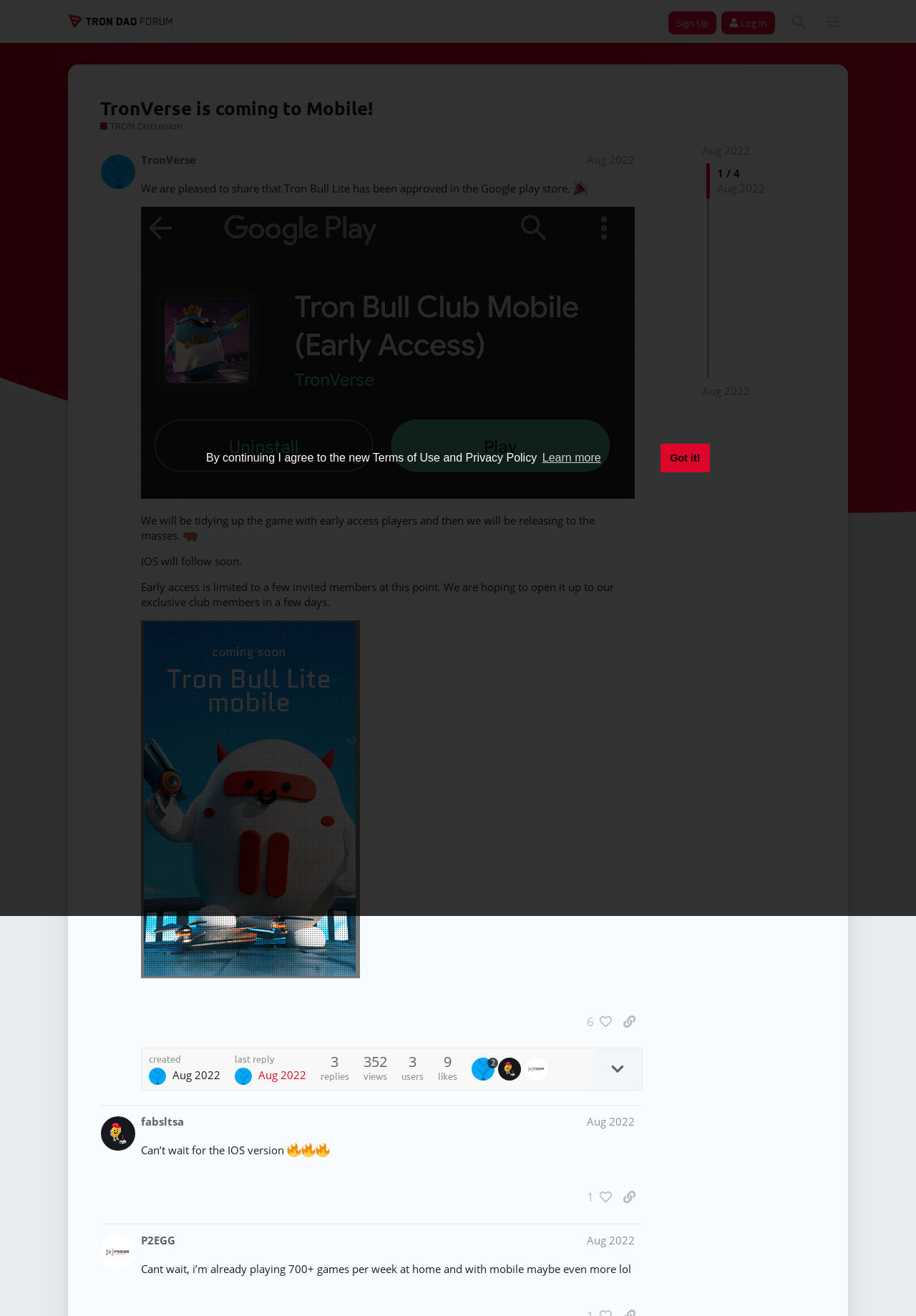Can you find the bounding box coordinates for the UI element given this description: "parent_node: The PROX Transmissions Review"? Provide the coordinates as four float numbers between 0 and 1: [left, top, right, bottom].

None